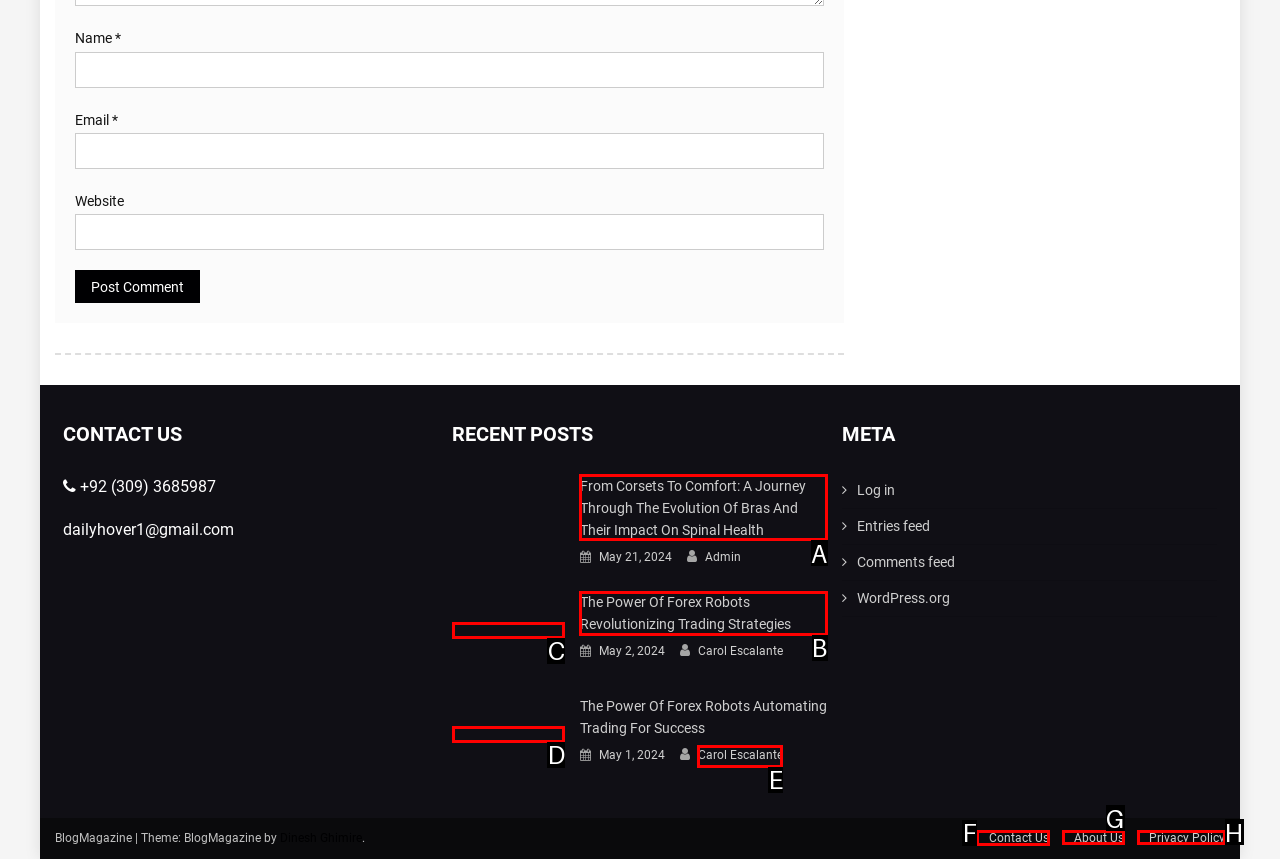Tell me which element should be clicked to achieve the following objective: Contact us
Reply with the letter of the correct option from the displayed choices.

F